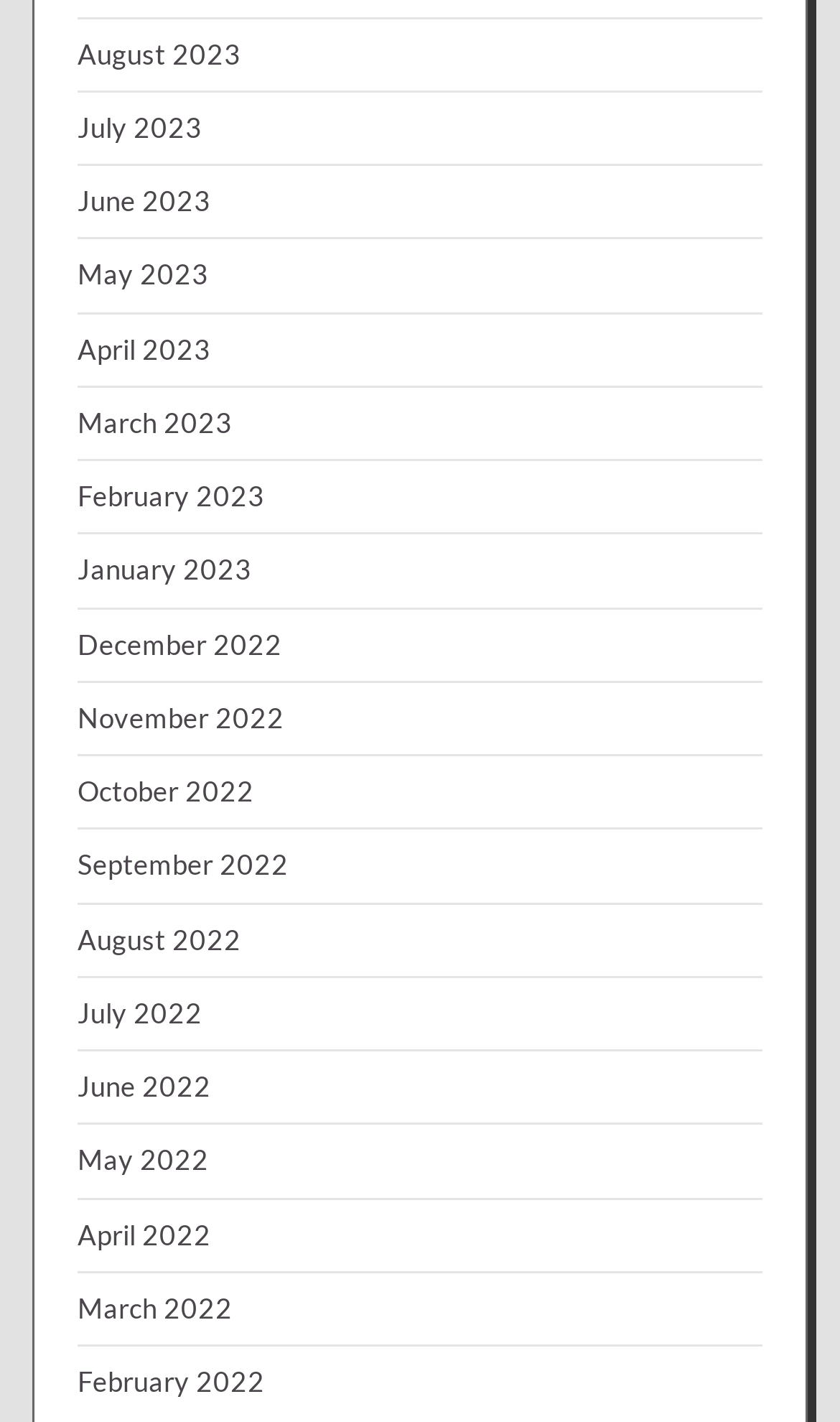Provide your answer in one word or a succinct phrase for the question: 
How many months are listed?

15